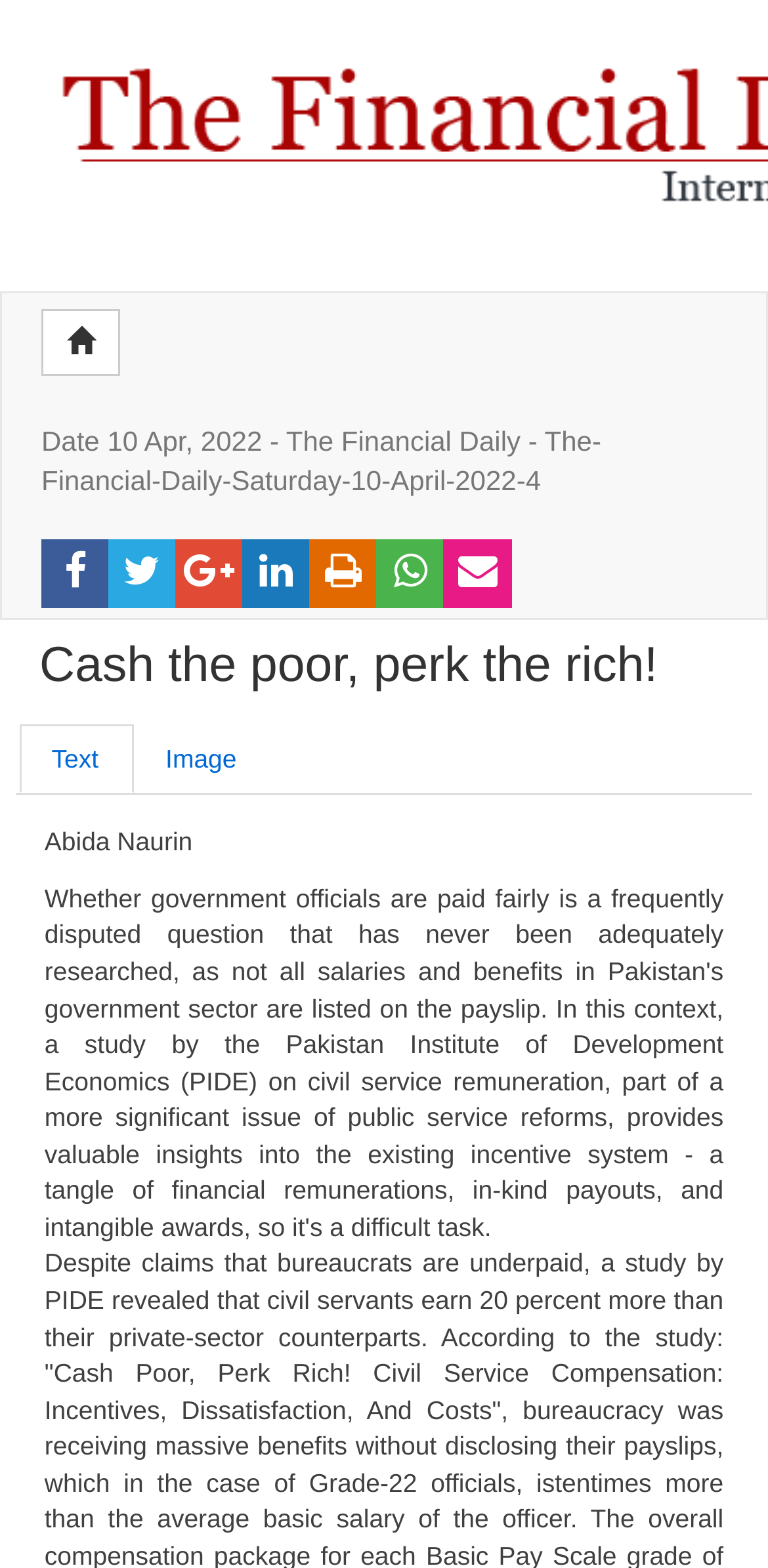What is the orientation of the tablist?
Answer the question with as much detail as possible.

The tablist has a horizontal orientation, which means that the tabs are arranged side by side, as indicated by the bounding box coordinates of the tab elements.